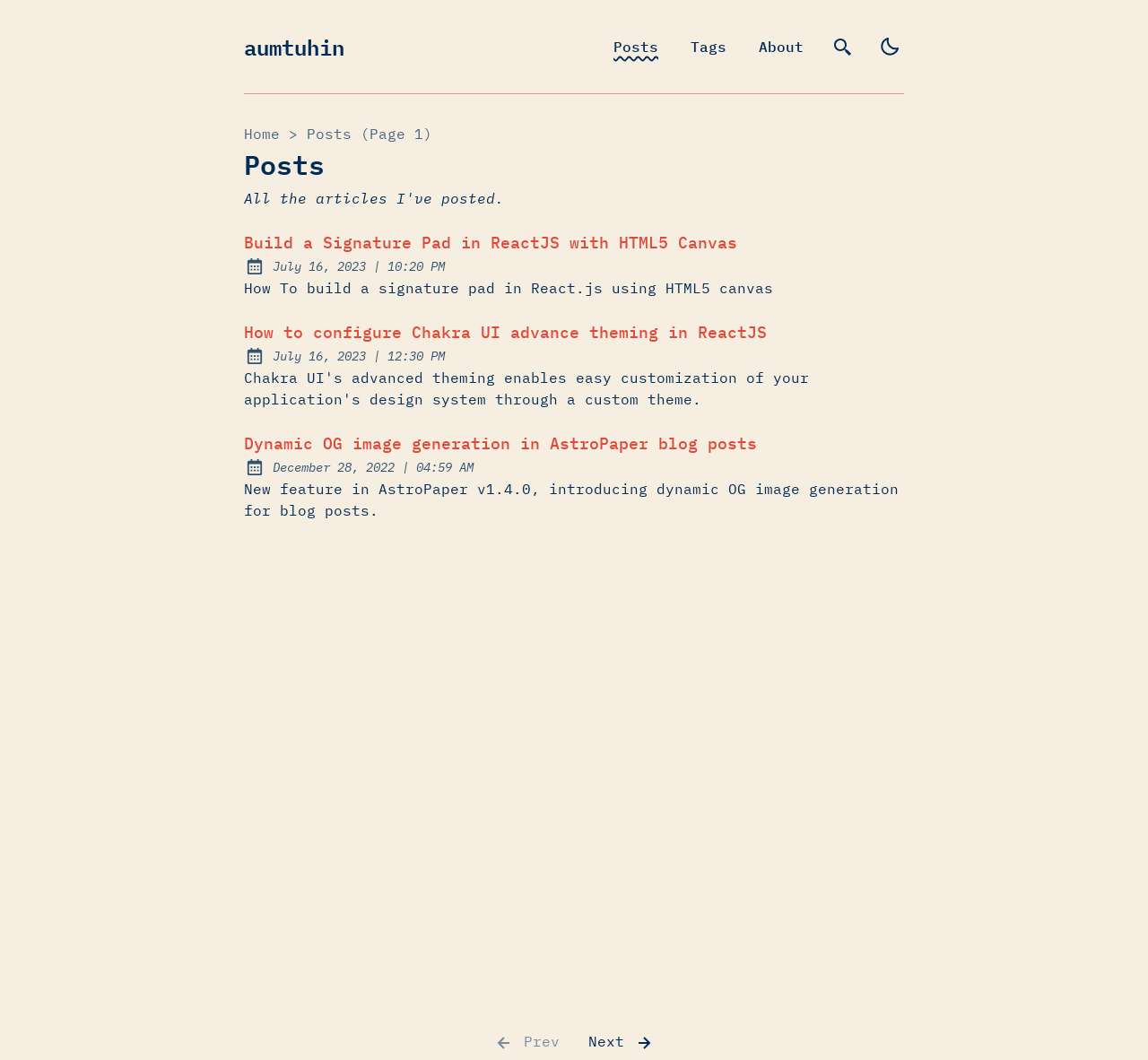Extract the bounding box coordinates of the UI element described: "Next". Provide the coordinates in the format [left, top, right, bottom] with values ranging from 0 to 1.

[0.512, 0.972, 0.57, 0.994]